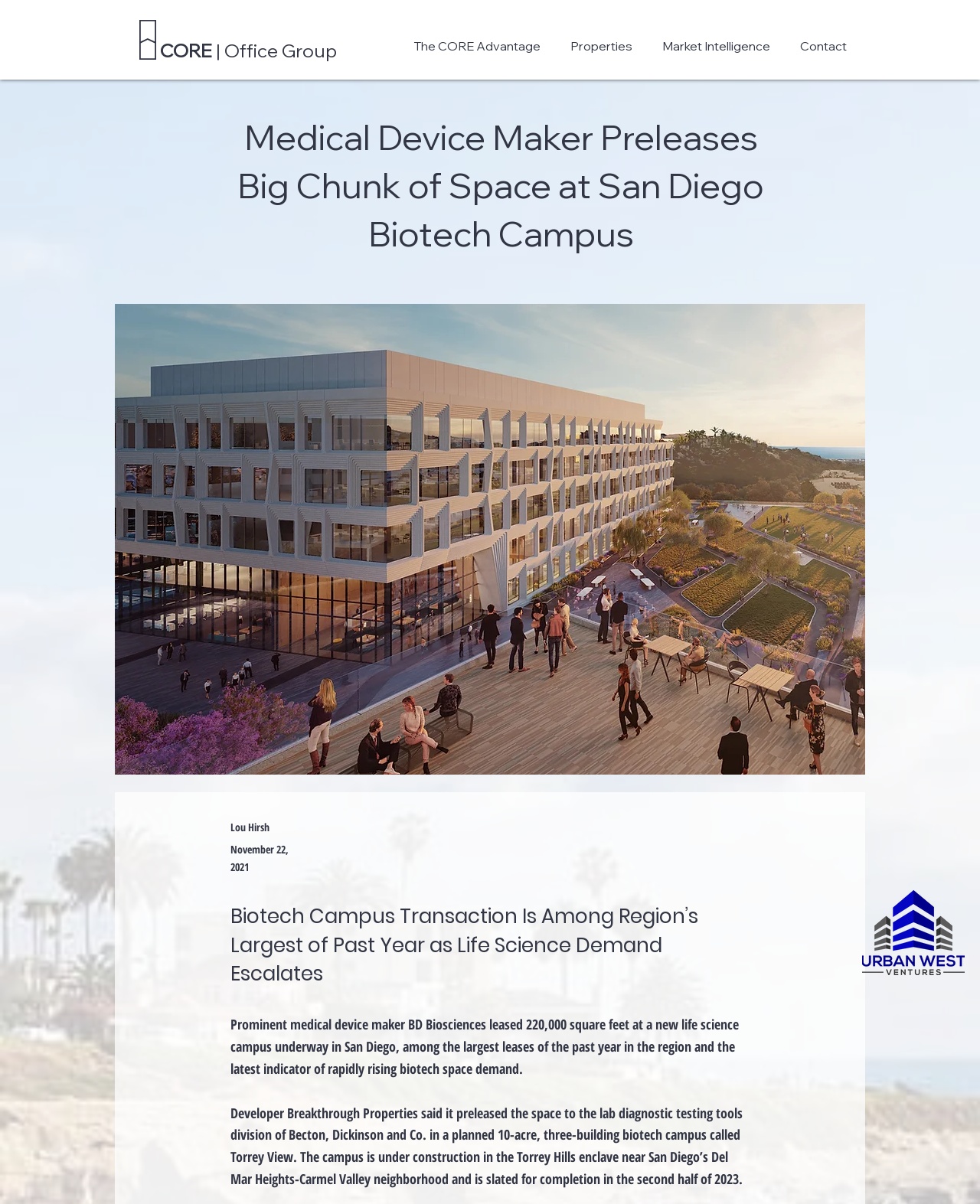Offer a meticulous caption that includes all visible features of the webpage.

The webpage is about a news article discussing a medical device maker, BD Biosciences, leasing a large space at a biotech campus in San Diego. 

At the top left, there is a link. Next to it, there is a heading "CORE | Office Group" with a link underneath. 

On the top right, there is a navigation menu labeled "Site" with four links: "The CORE Advantage", "Properties", "Market Intelligence", and "Contact". 

Below the navigation menu, there is a main heading that repeats the title of the article. 

Underneath the main heading, there are several paragraphs of text. The first paragraph is attributed to "Lou Hirsh" and dated "November 22, 2021". The text describes the biotech campus transaction and its significance in the region. 

The following paragraphs provide more details about the lease, including the size of the space, the developer, and the construction timeline of the campus. 

At the bottom right, there is a logo image, "Final Logo(Transparent).png".